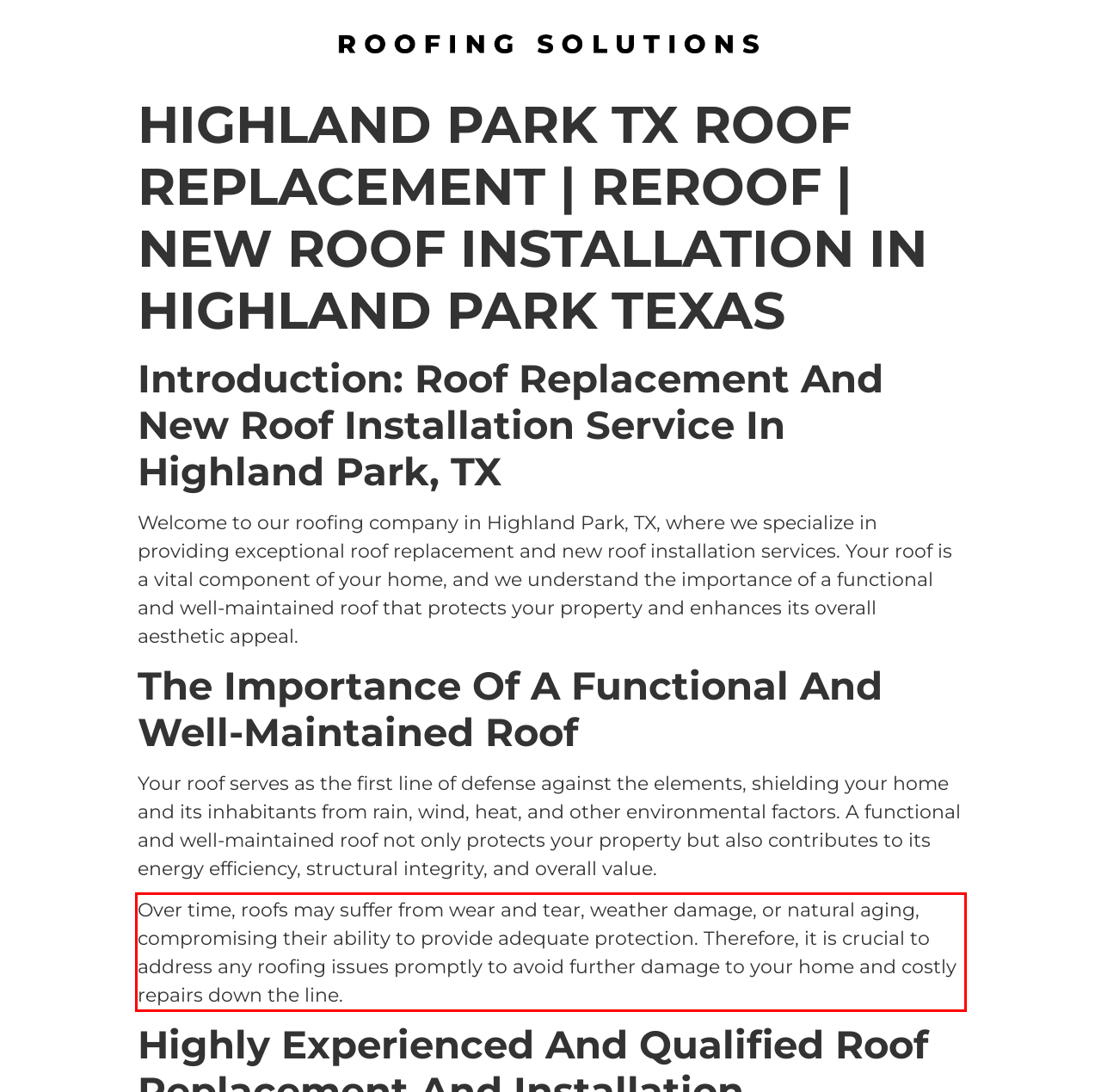Look at the webpage screenshot and recognize the text inside the red bounding box.

Over time, roofs may suffer from wear and tear, weather damage, or natural aging, compromising their ability to provide adequate protection. Therefore, it is crucial to address any roofing issues promptly to avoid further damage to your home and costly repairs down the line.